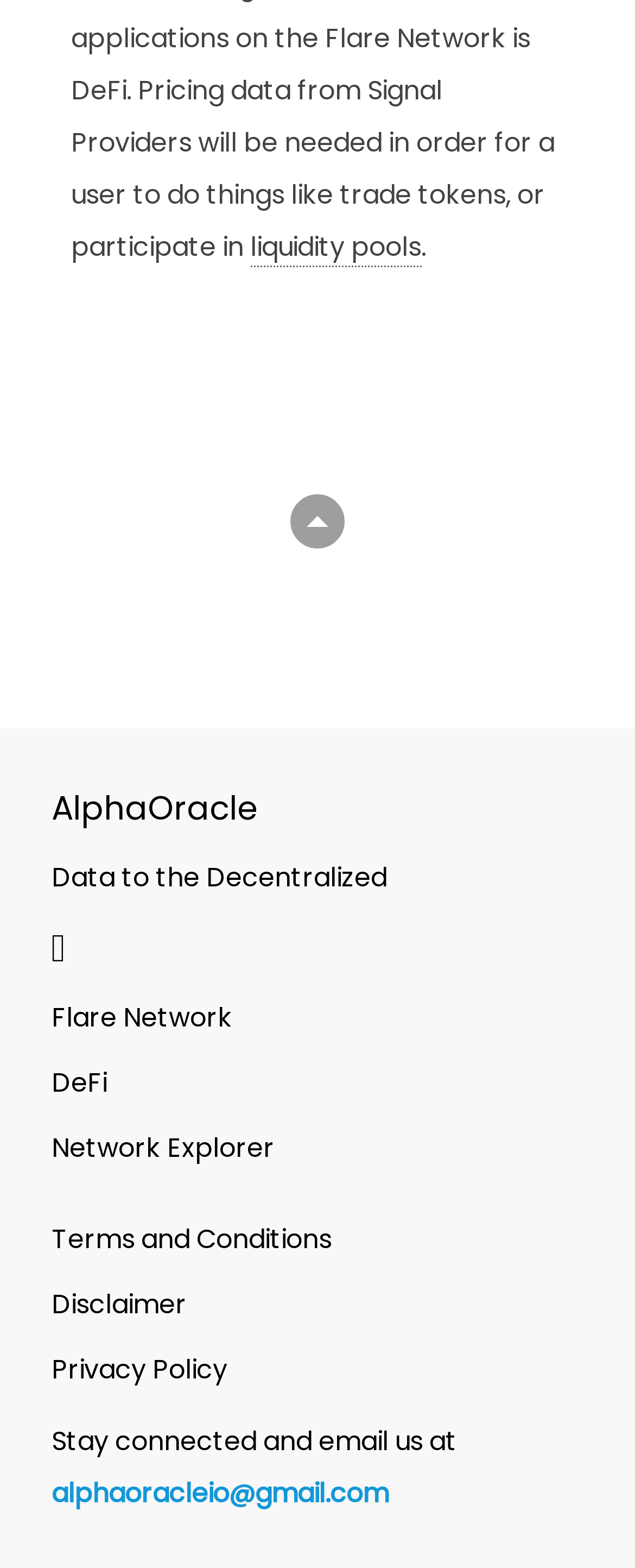Find the bounding box of the web element that fits this description: "Privacy Policy".

[0.081, 0.861, 0.358, 0.885]